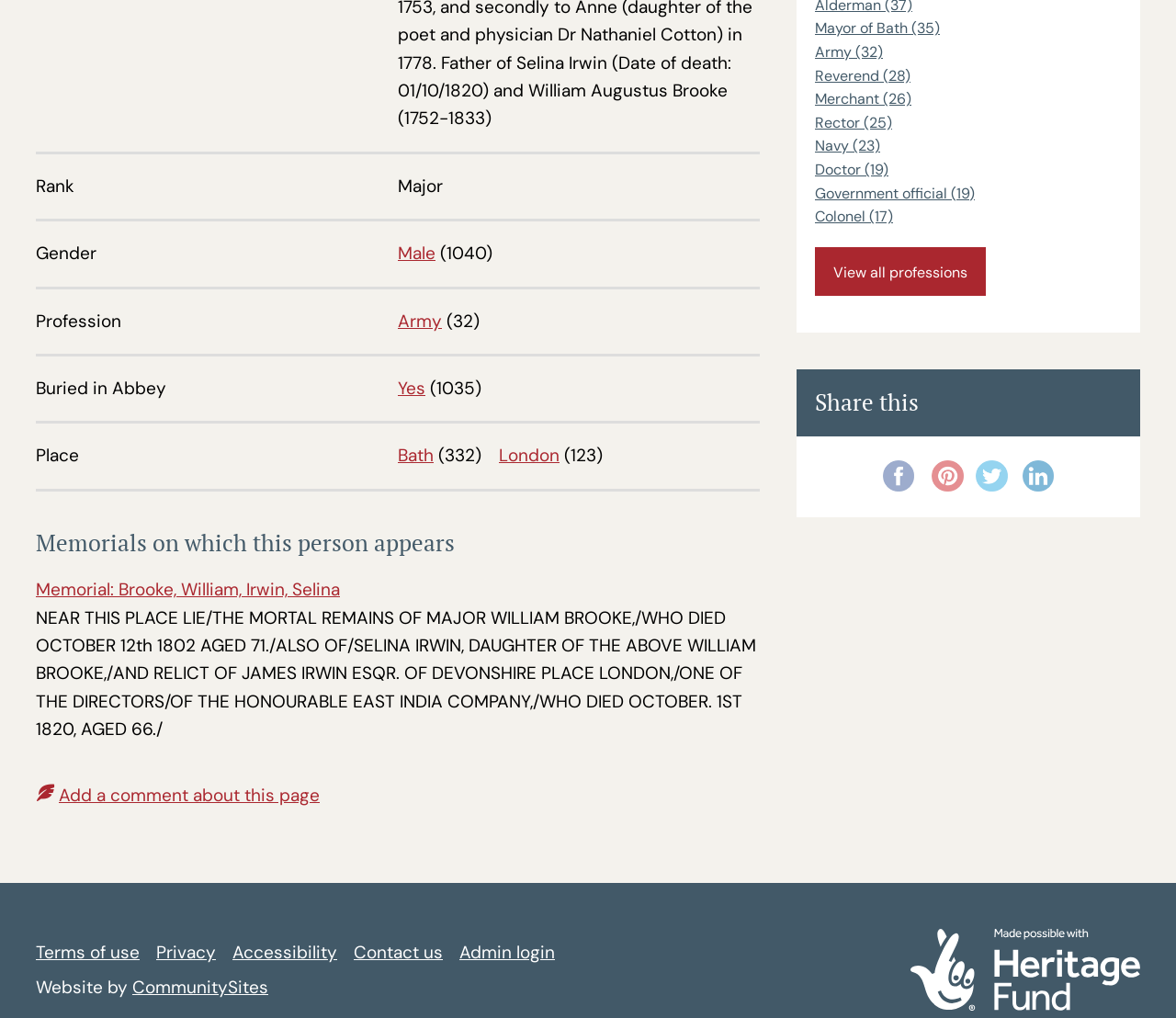Answer this question in one word or a short phrase: What is the name of the daughter of William Brooke?

Selina Irwin